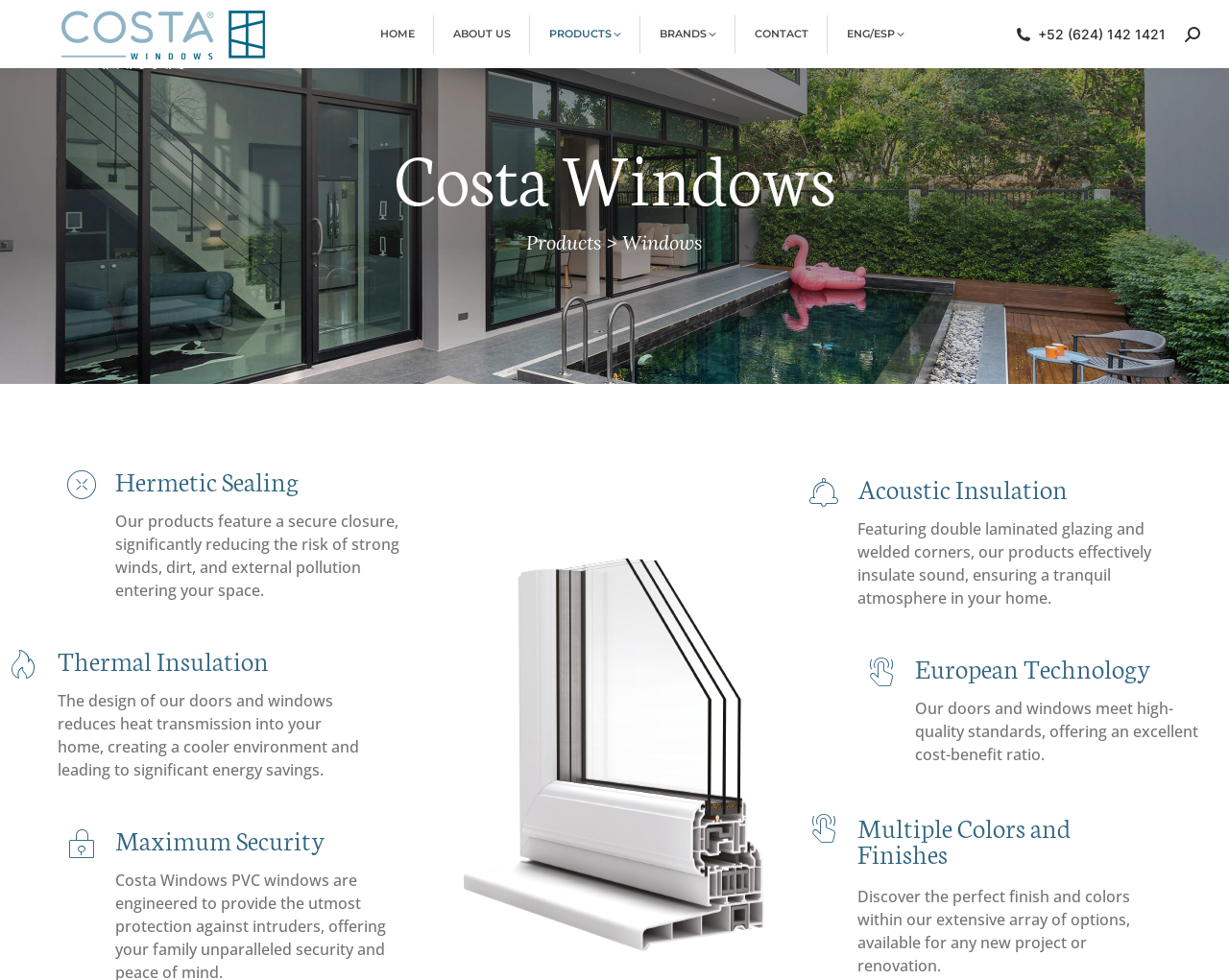Answer the question with a brief word or phrase:
What is the purpose of the double laminated glazing in Costa Windows' products?

Acoustic Insulation